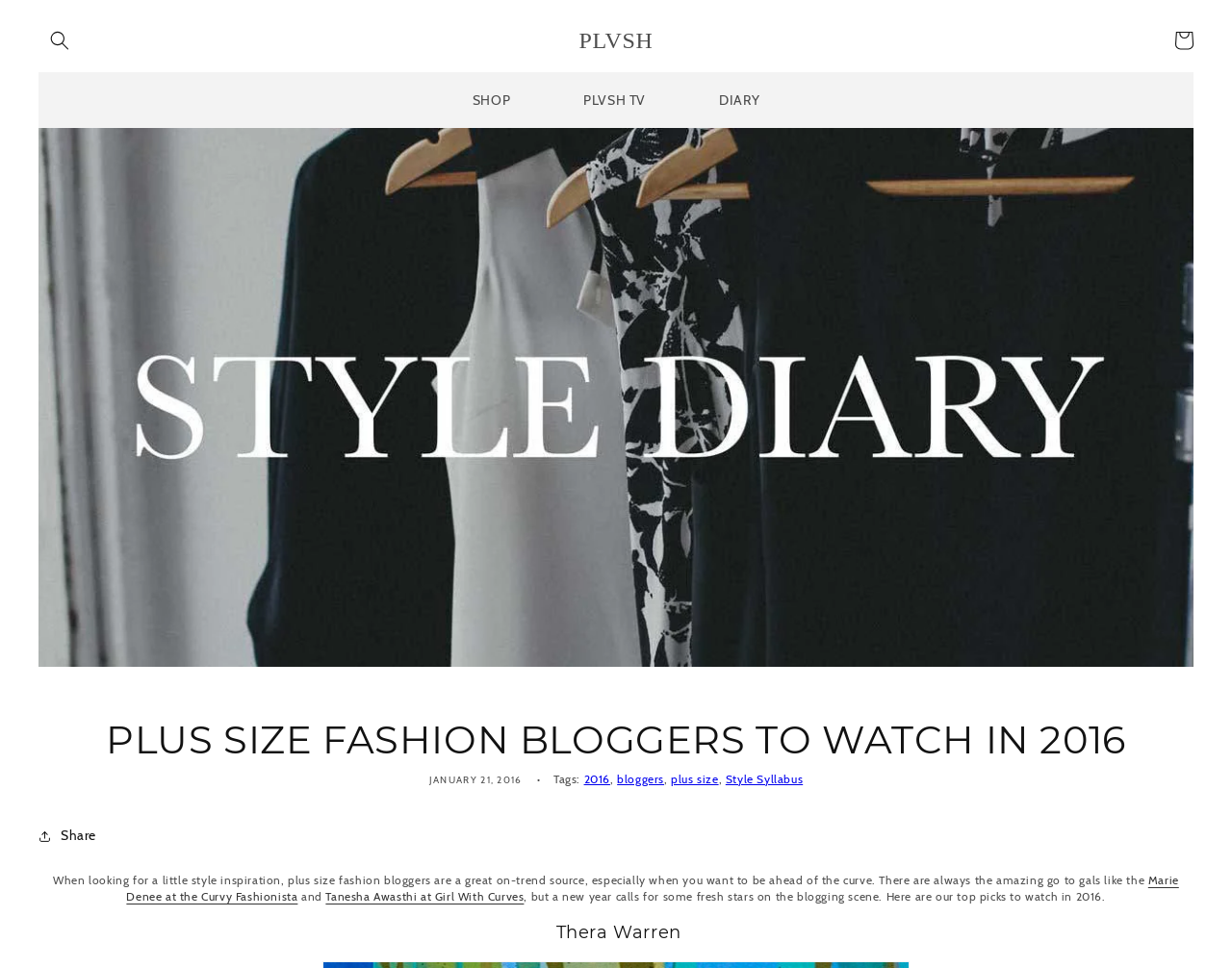Could you provide the bounding box coordinates for the portion of the screen to click to complete this instruction: "Read the 'ABOUT US' section"?

None